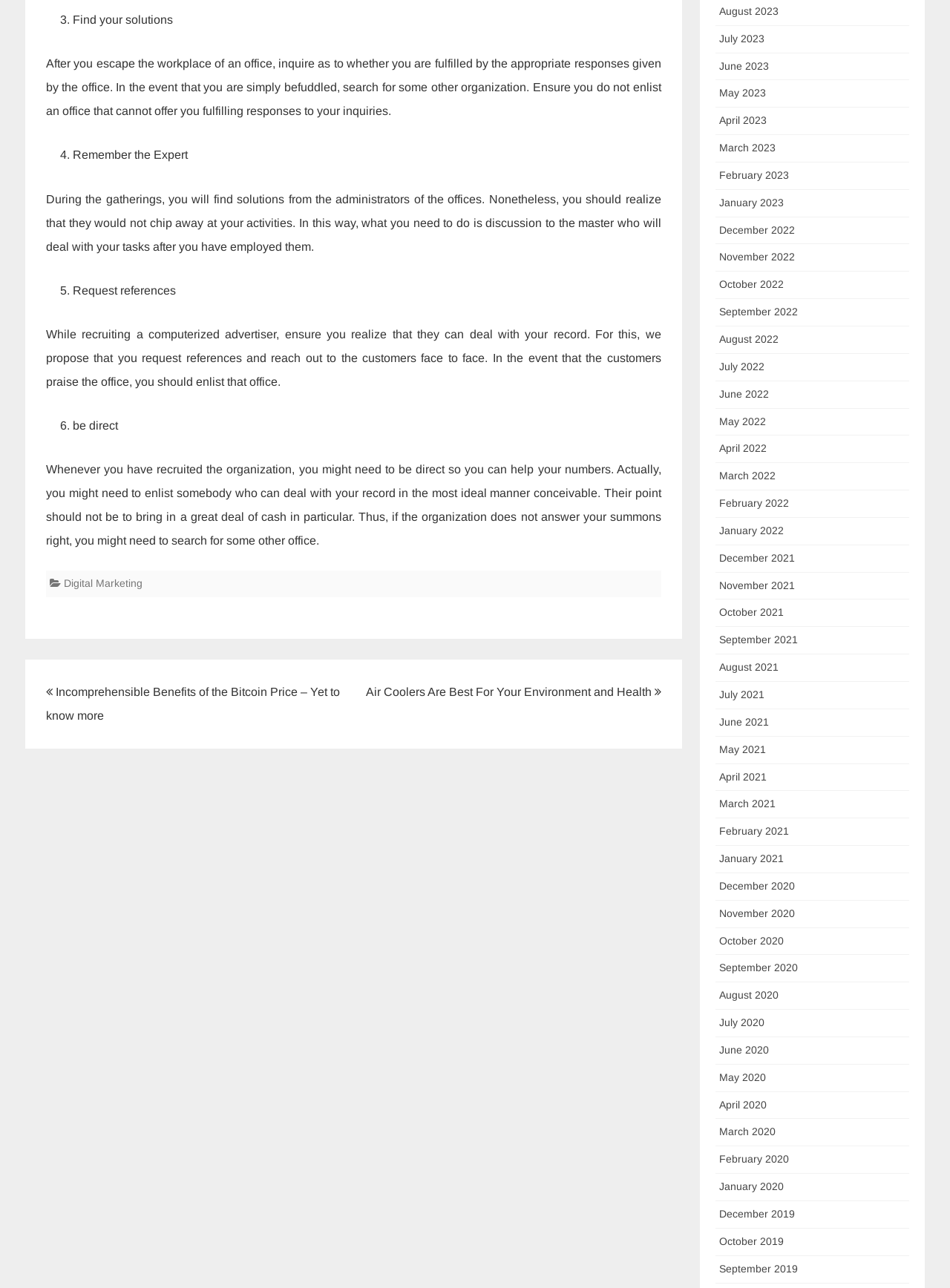Locate the bounding box coordinates of the element that should be clicked to execute the following instruction: "Click on 'Digital Marketing'".

[0.067, 0.448, 0.15, 0.458]